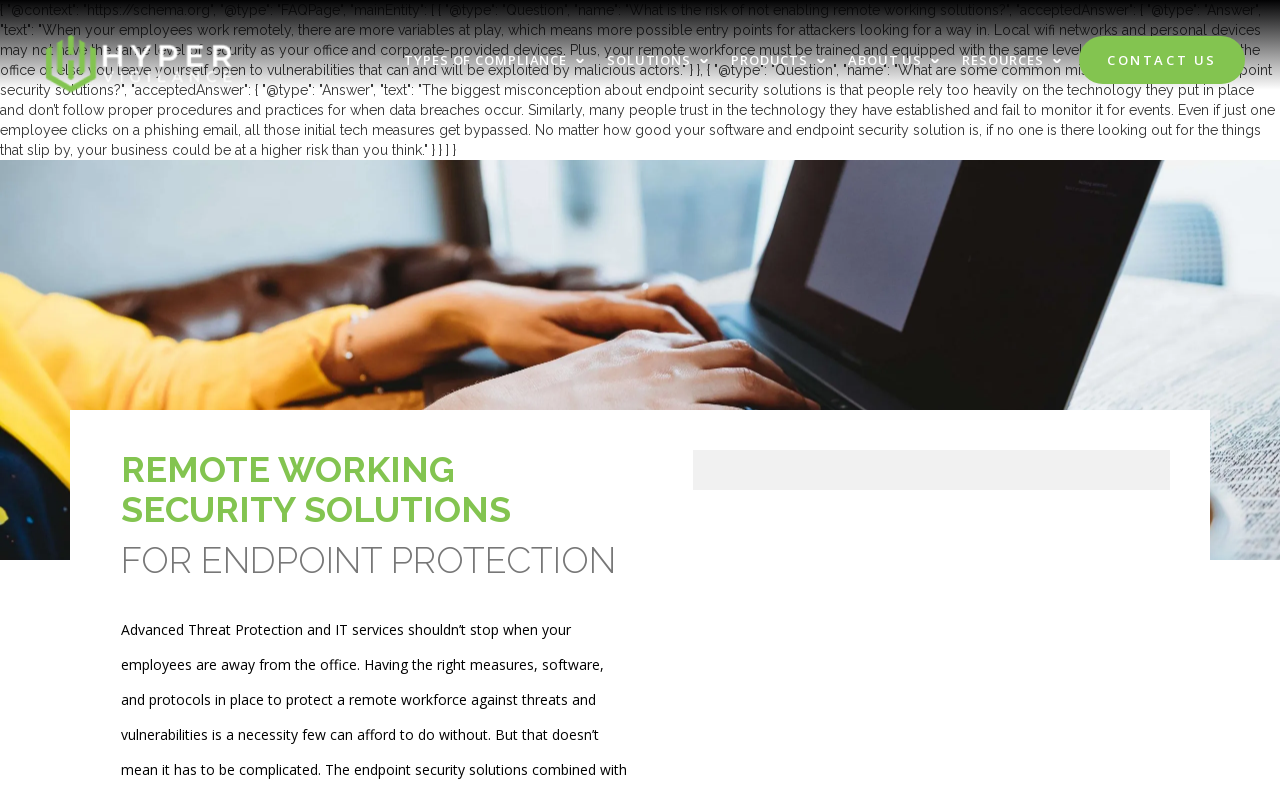Analyze the image and deliver a detailed answer to the question: How many types of links are available in the top navigation menu?

I counted the number of links in the top navigation menu by looking at the link elements 'TYPES OF COMPLIANCE', 'SOLUTIONS', 'PRODUCTS', 'ABOUT US', 'RESOURCES', and 'CONTACT US'. There are 6 links in total.